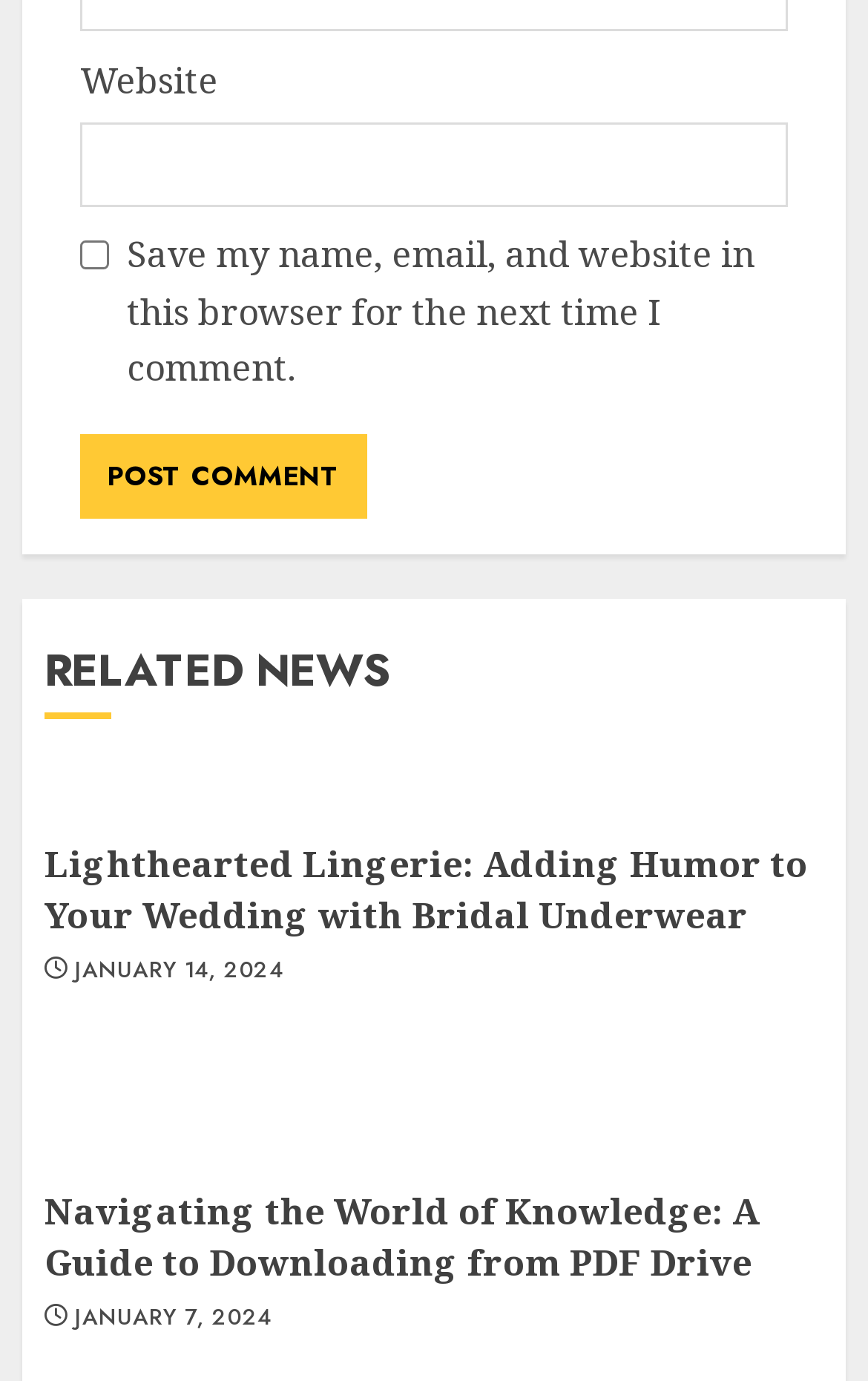How many related news articles are there?
Could you answer the question in a detailed manner, providing as much information as possible?

I counted the number of heading elements with links underneath the 'RELATED NEWS' heading, and there are three of them.